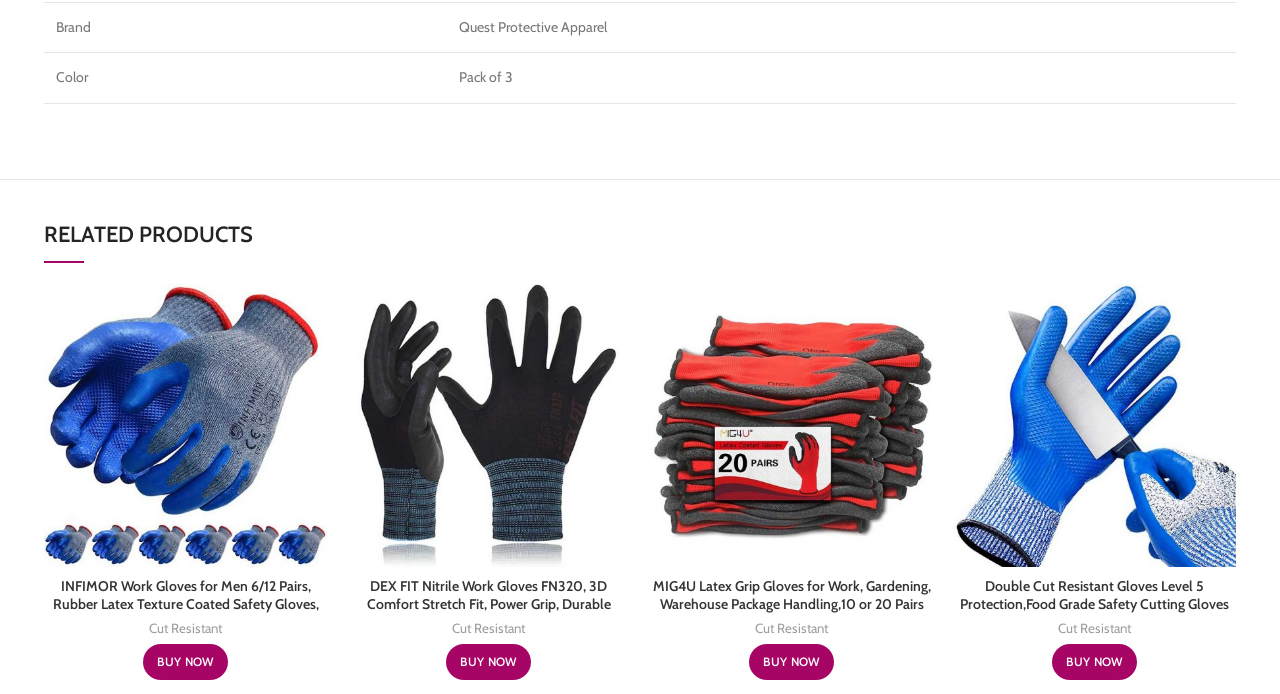What is the purpose of the CLOSE button?
Give a detailed response to the question by analyzing the screenshot.

The CLOSE button is located near the product details, suggesting that its purpose is to close the details of the product and possibly return to the main product list.